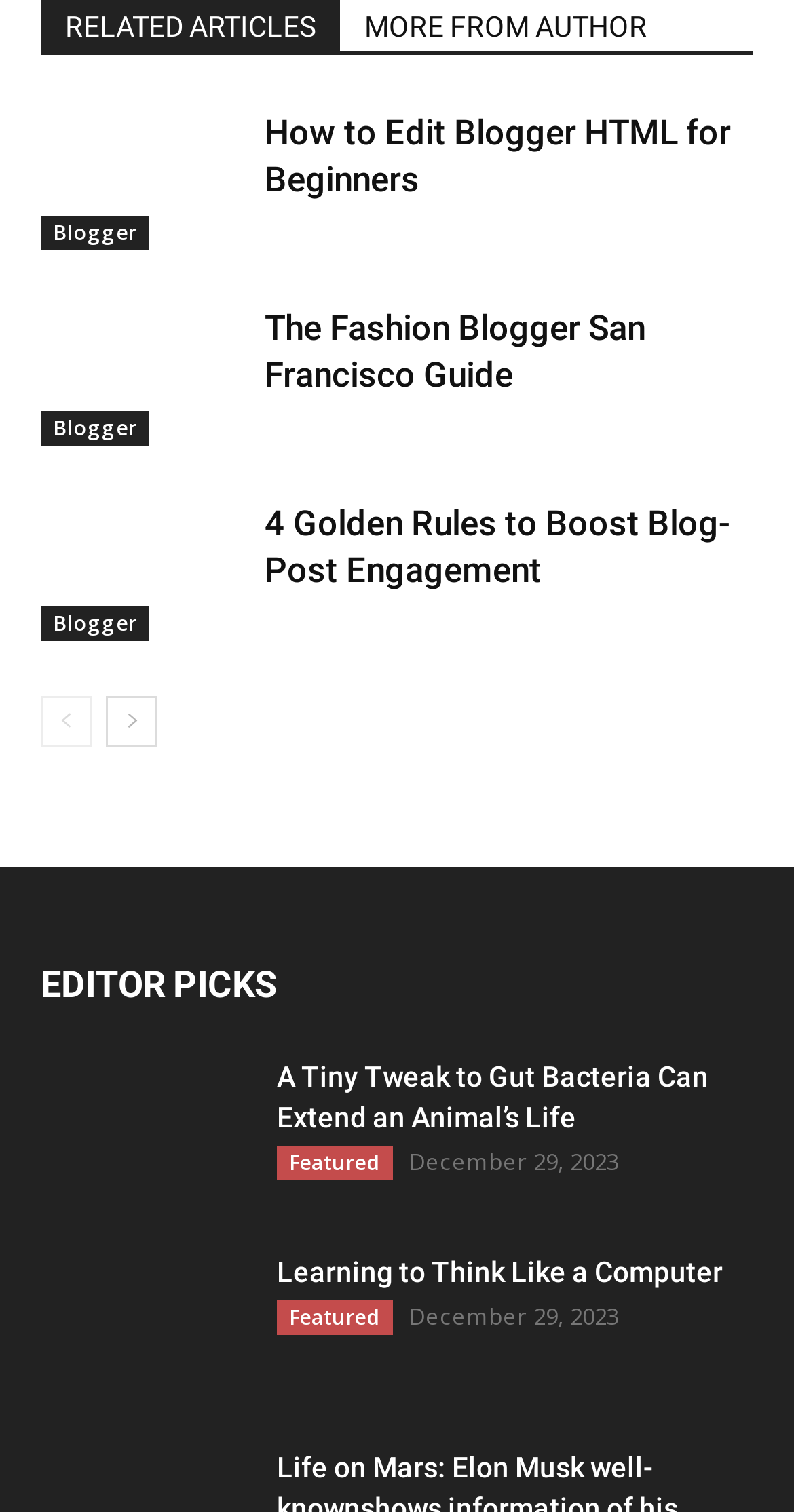What is the category of the article 'Learning to Think Like a Computer'?
Refer to the image and give a detailed response to the question.

I determined the category of the article by looking for a link with the text 'Featured' associated with the article. The link is located near the article title and has the text 'Featured', so the category of the article is 'Featured'.